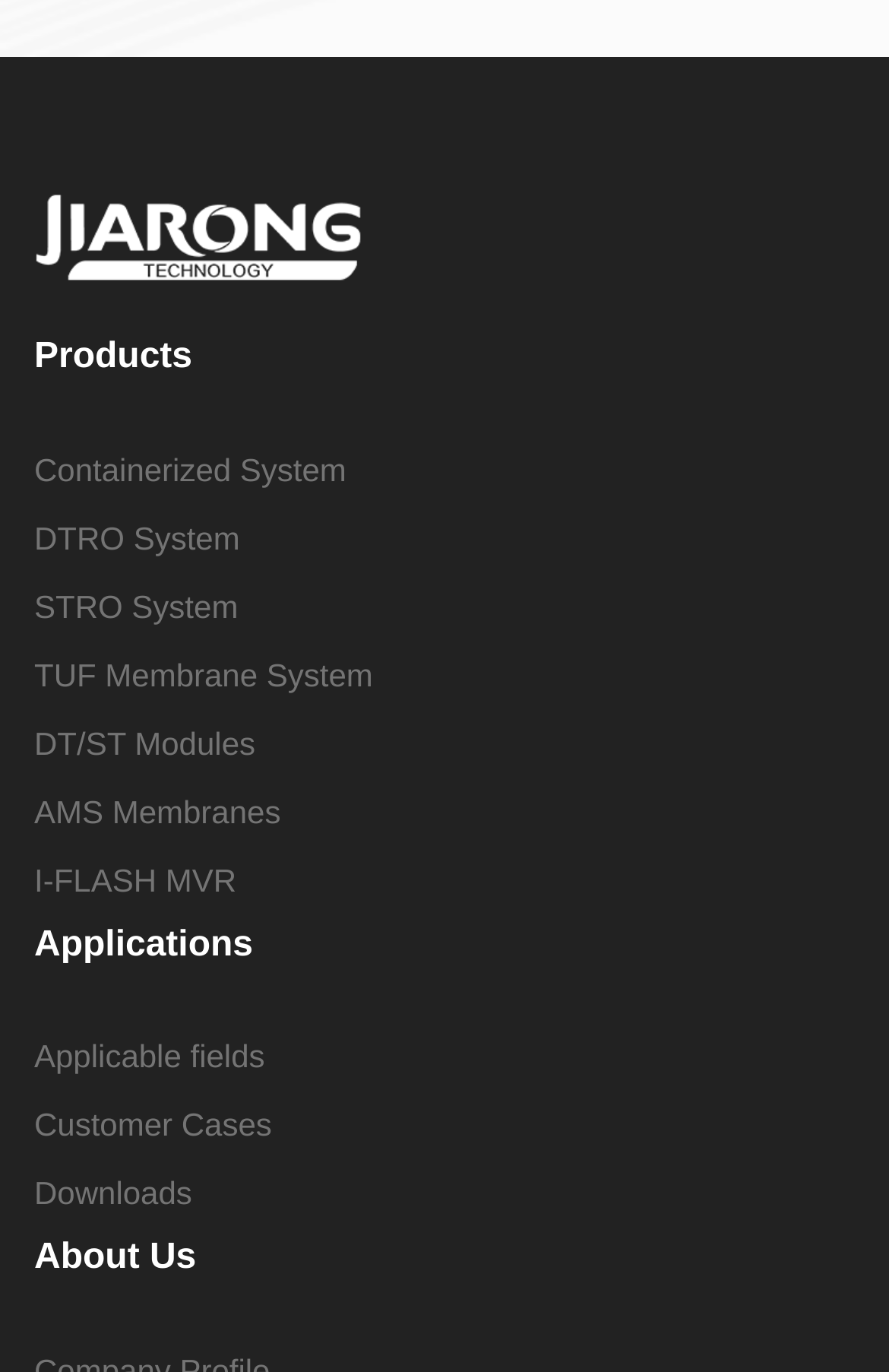What is the last section on the webpage?
Based on the screenshot, provide your answer in one word or phrase.

About Us